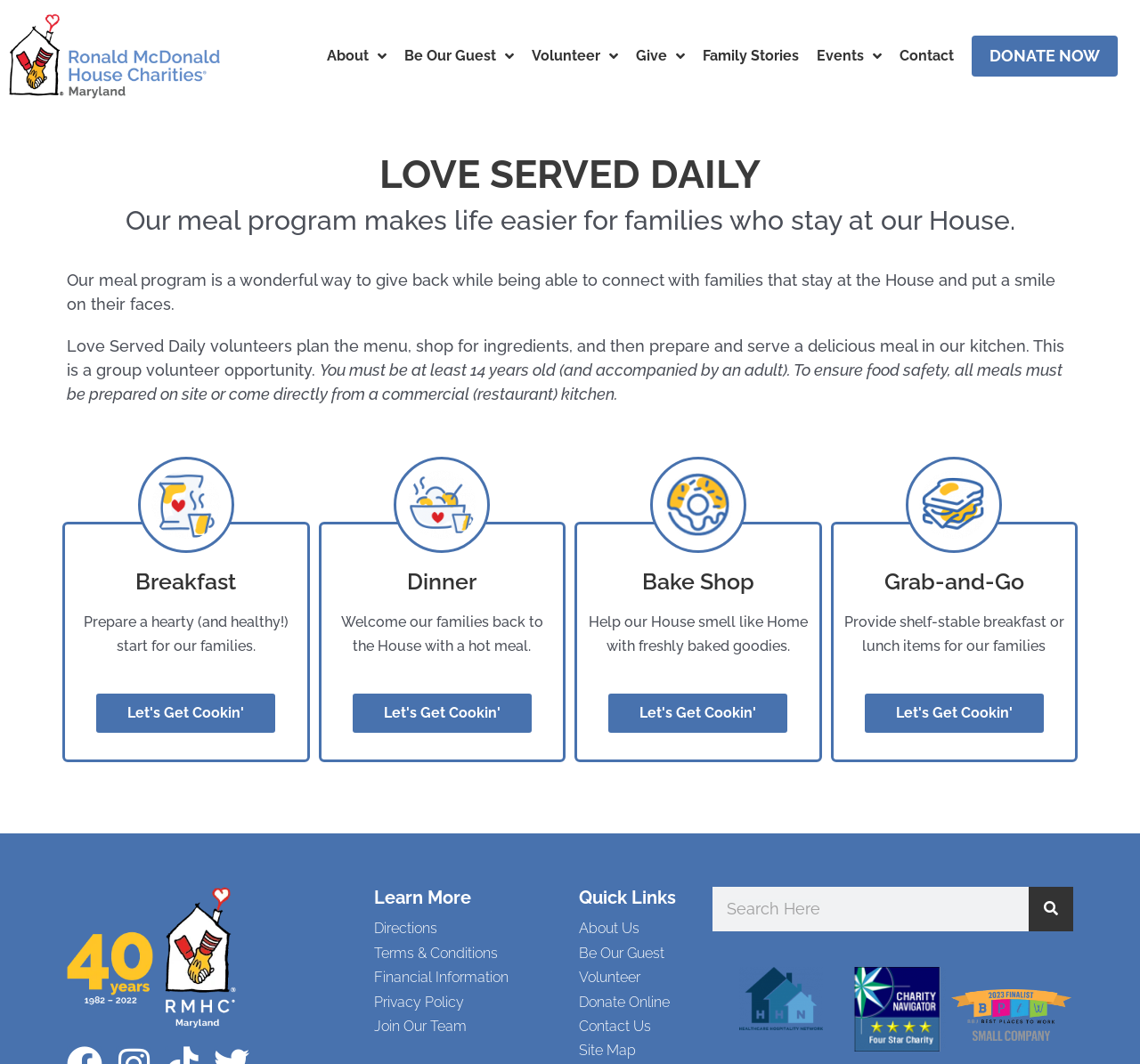Provide your answer in one word or a succinct phrase for the question: 
What is the purpose of the 'Love Served Daily' program?

To make life easier for families